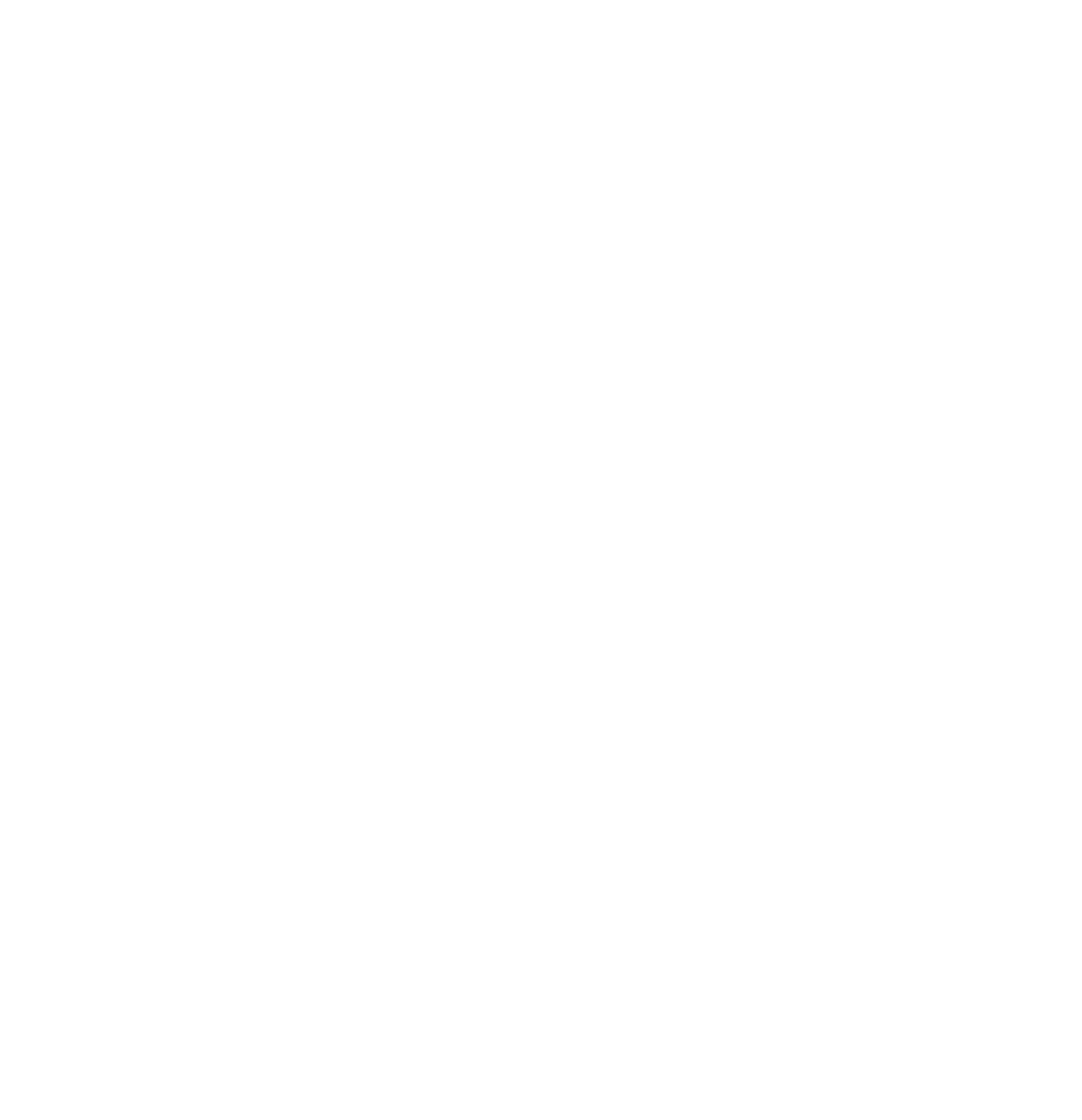Reply to the question with a brief word or phrase: What is Kat's role in supporting schools?

Mentor